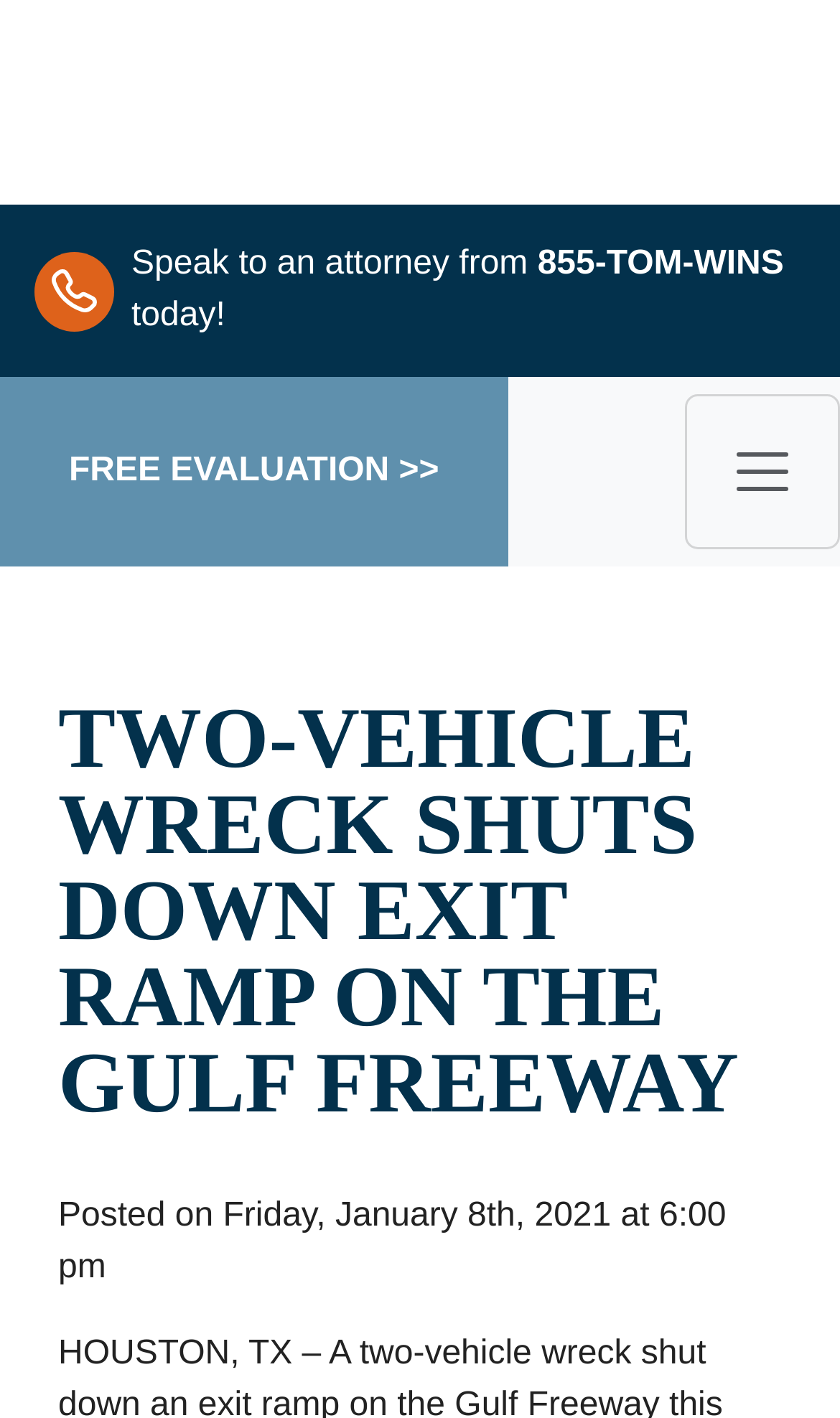What is the logo of the attorney?
Analyze the image and deliver a detailed answer to the question.

I found the logo by looking at the image elements on the webpage. Specifically, I found an image with the description 'Attorney Tom logo'.